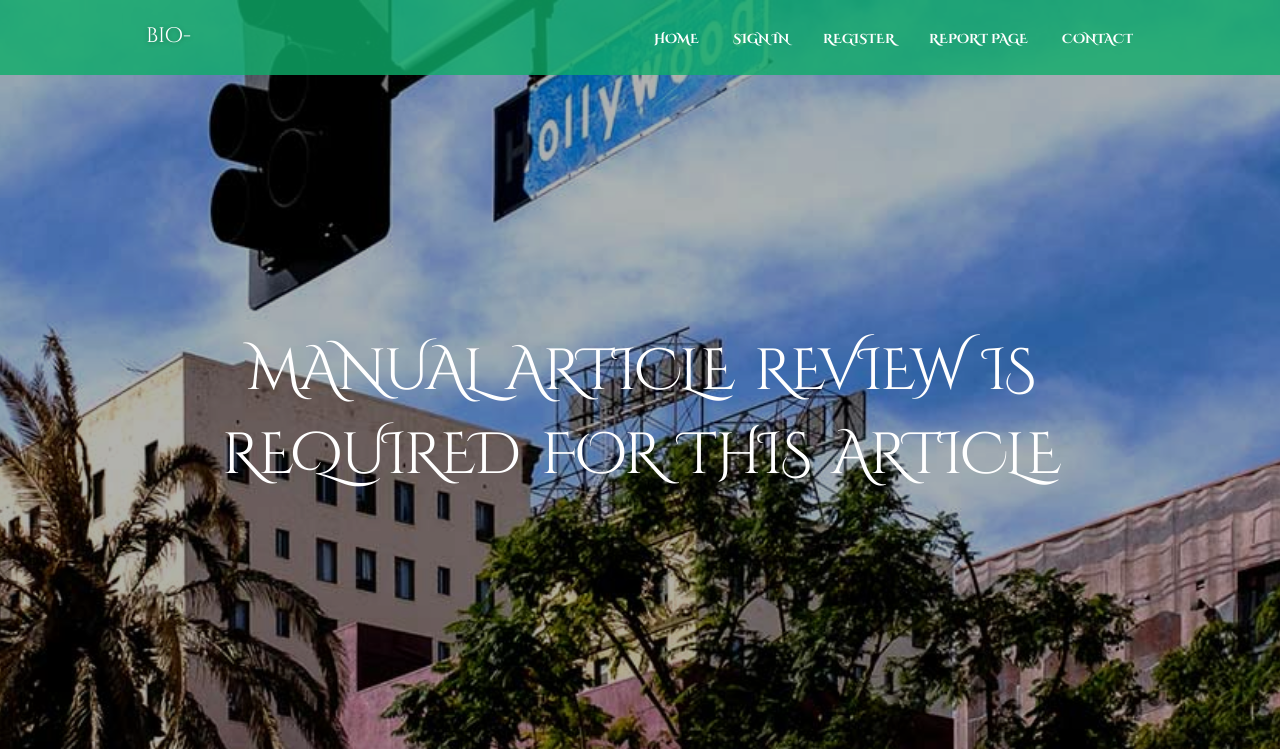Please identify the primary heading on the webpage and return its text.

MANUAL ARTICLE REVIEW IS REQUIRED FOR THIS ARTICLE